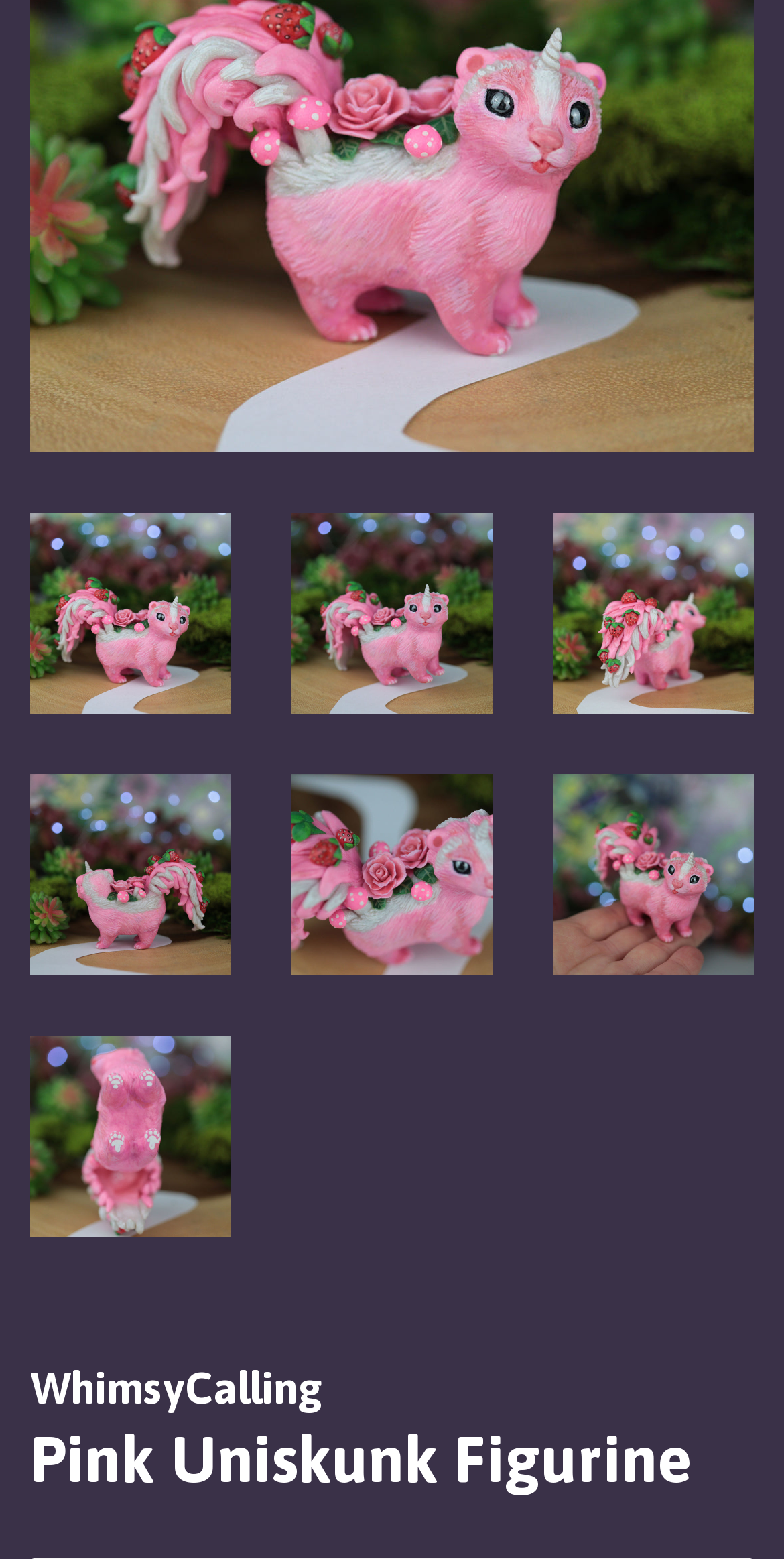What is the main product being showcased? Based on the image, give a response in one word or a short phrase.

Pink Uniskunk Figurine